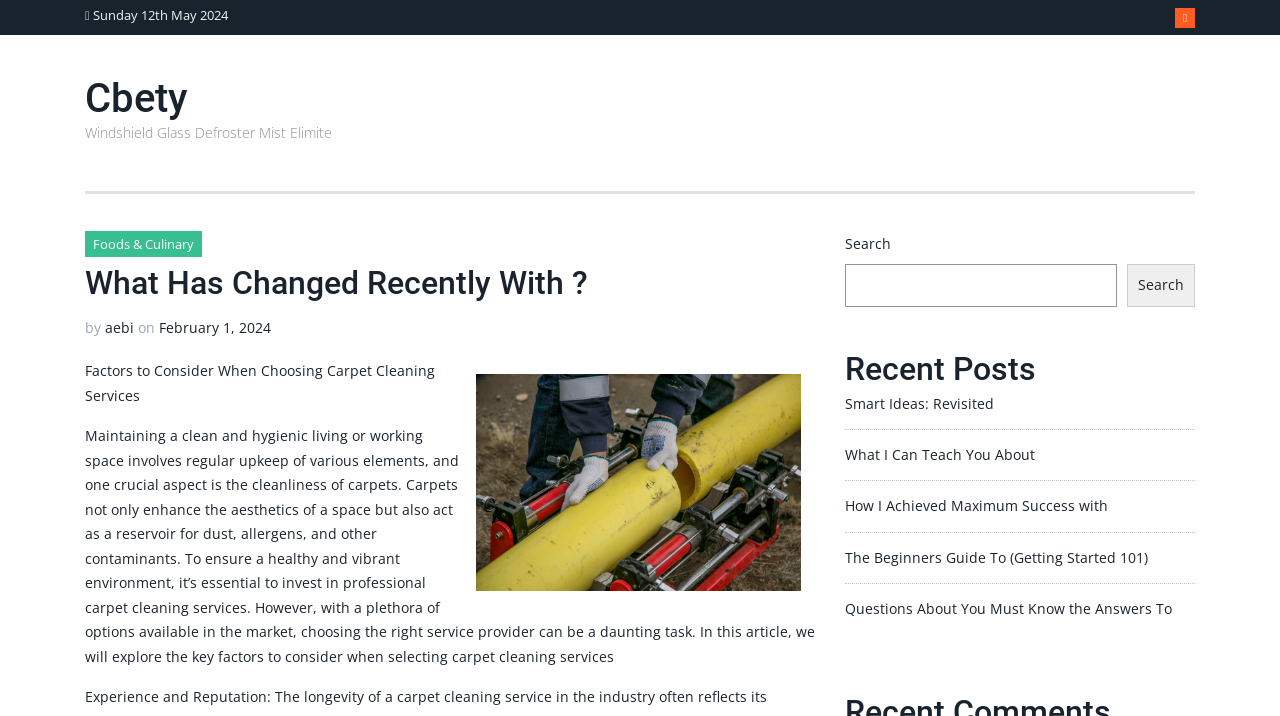Extract the bounding box coordinates for the described element: "parent_node: Search name="s"". The coordinates should be represented as four float numbers between 0 and 1: [left, top, right, bottom].

[0.66, 0.369, 0.873, 0.429]